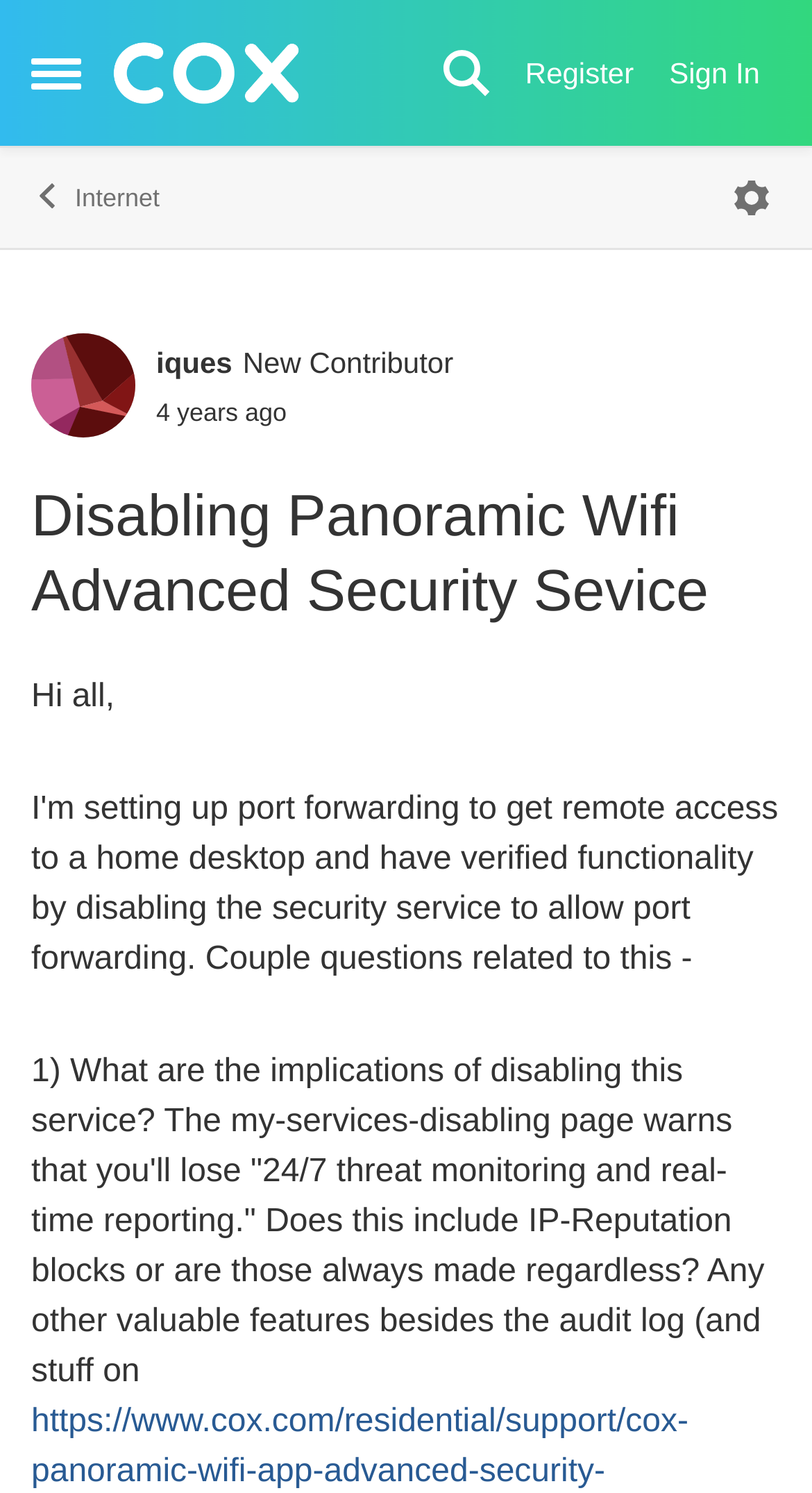Please find the bounding box coordinates of the element that you should click to achieve the following instruction: "Click the side menu button". The coordinates should be presented as four float numbers between 0 and 1: [left, top, right, bottom].

[0.013, 0.028, 0.126, 0.07]